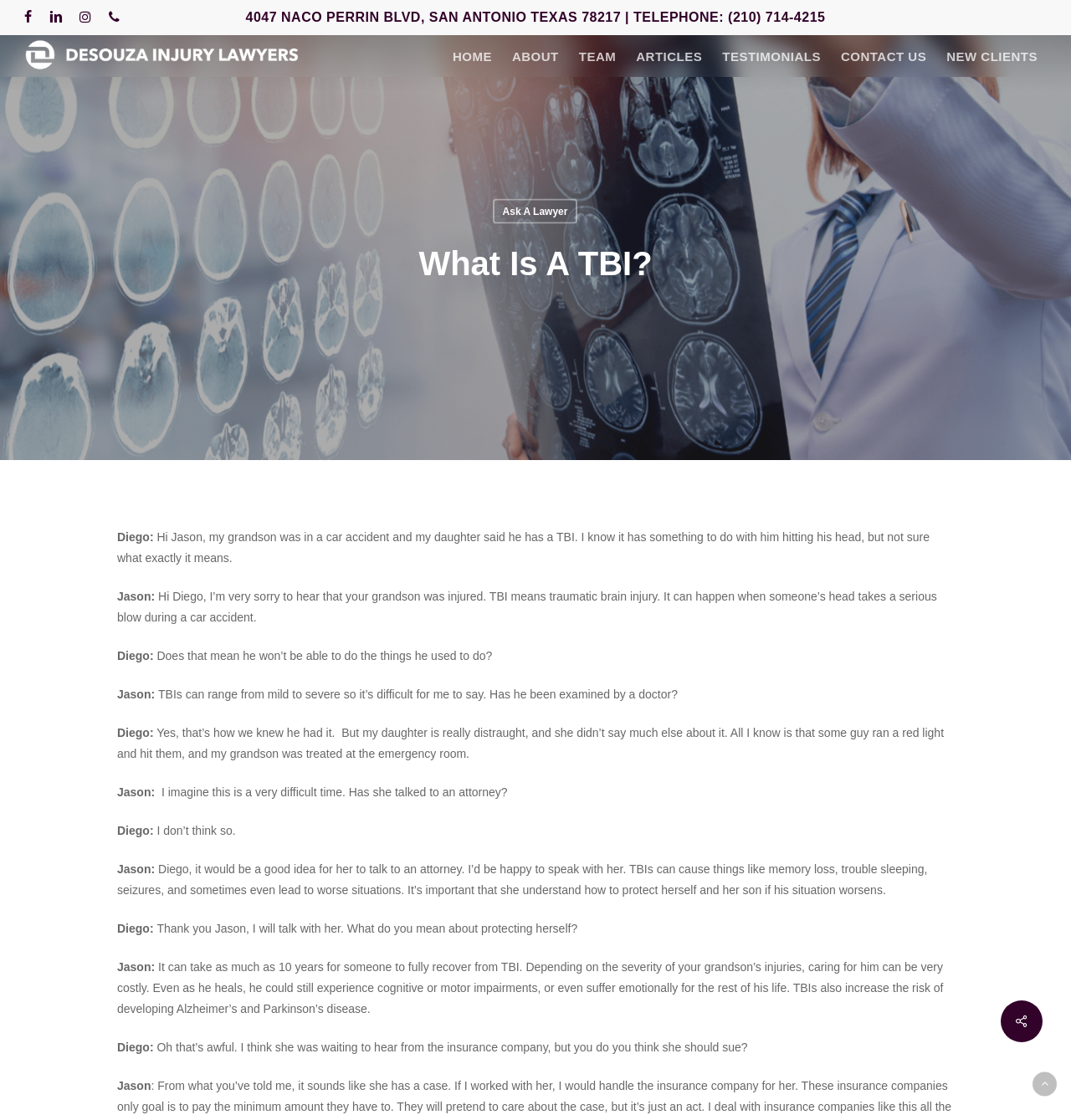Bounding box coordinates must be specified in the format (top-left x, top-left y, bottom-right x, bottom-right y). All values should be floating point numbers between 0 and 1. What are the bounding box coordinates of the UI element described as: Ask A Lawyer

[0.46, 0.177, 0.539, 0.2]